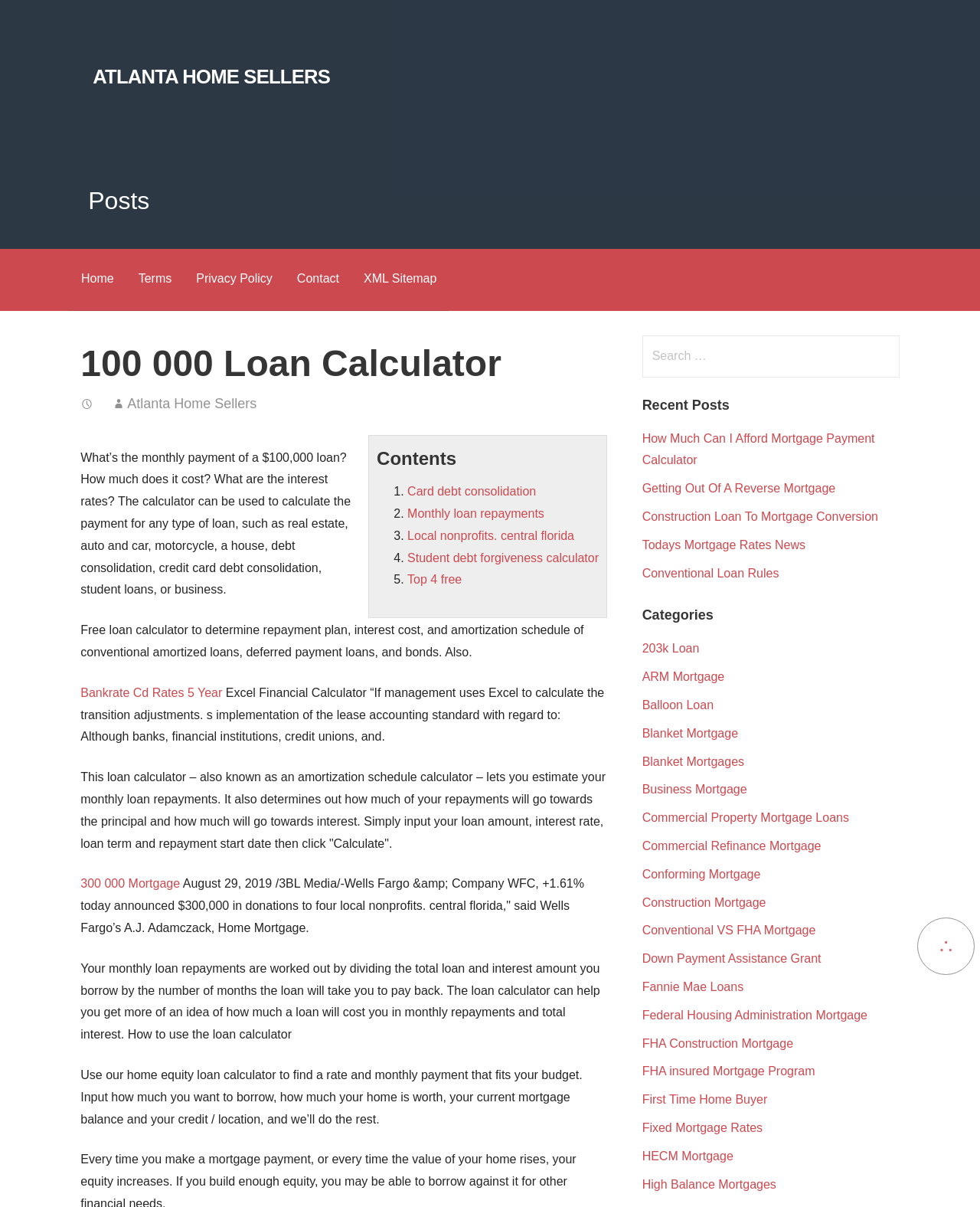What are the factors affecting monthly loan repayments?
Provide a fully detailed and comprehensive answer to the question.

The monthly loan repayments are calculated by dividing the total loan and interest amount by the number of months the loan will take to pay back. The loan calculator takes into account the loan amount, interest rate, and loan term to determine the monthly repayment amount.